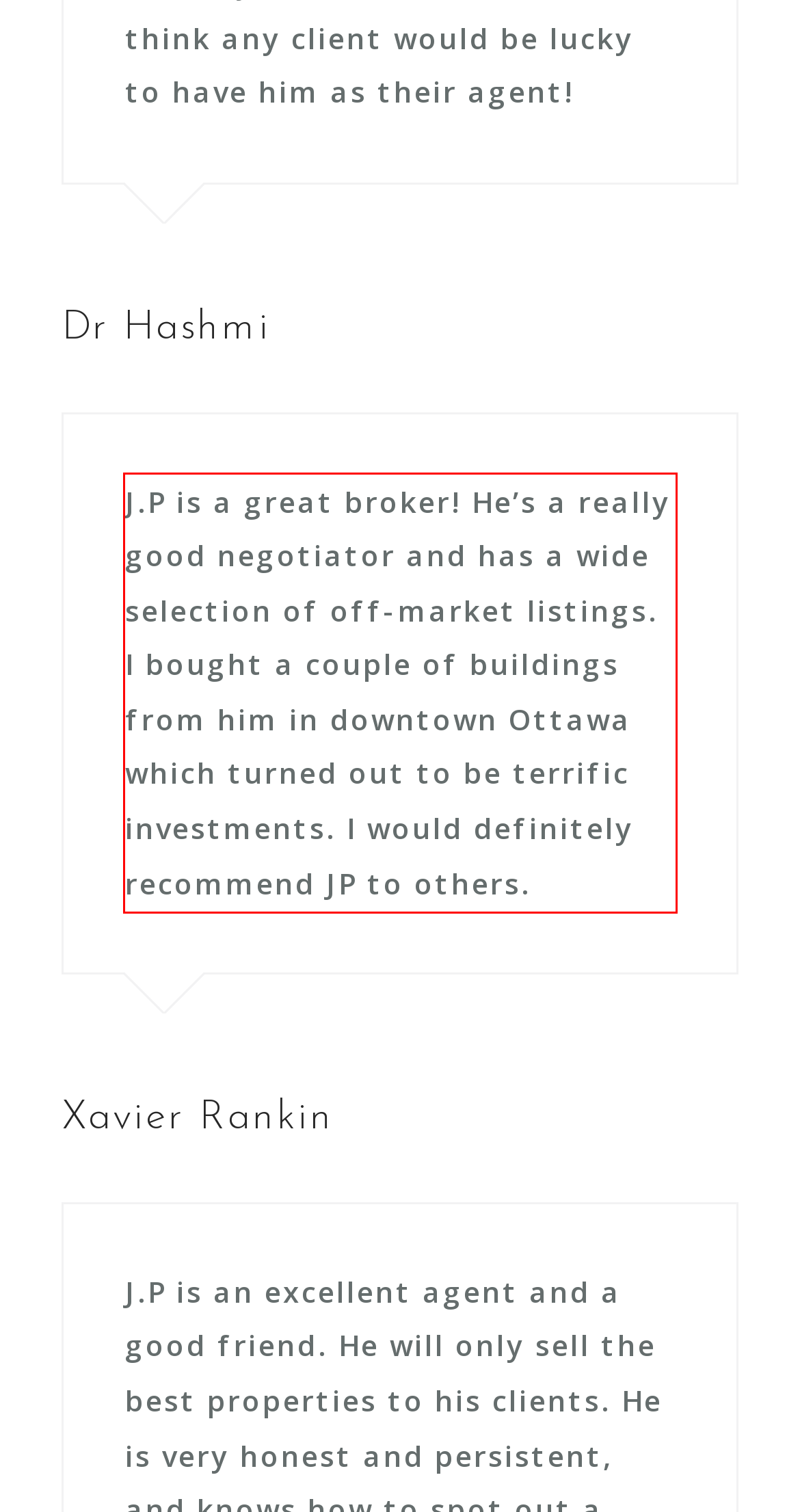You have a screenshot of a webpage with a UI element highlighted by a red bounding box. Use OCR to obtain the text within this highlighted area.

J.P is a great broker! He’s a really good negotiator and has a wide selection of off-market listings. I bought a couple of buildings from him in downtown Ottawa which turned out to be terrific investments. I would definitely recommend JP to others.